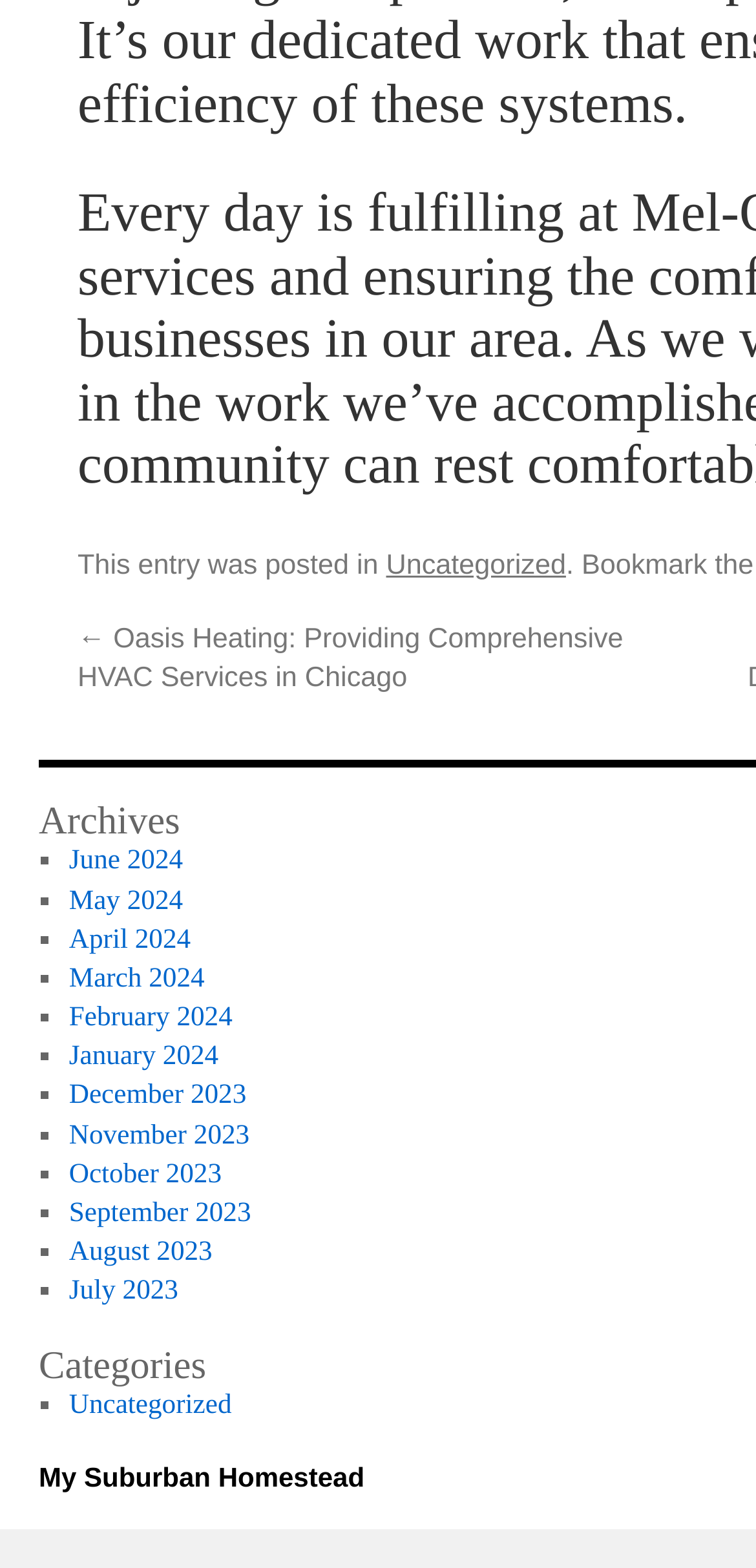Find the bounding box coordinates for the area you need to click to carry out the instruction: "read about Oasis Heating". The coordinates should be four float numbers between 0 and 1, indicated as [left, top, right, bottom].

[0.103, 0.398, 0.824, 0.443]